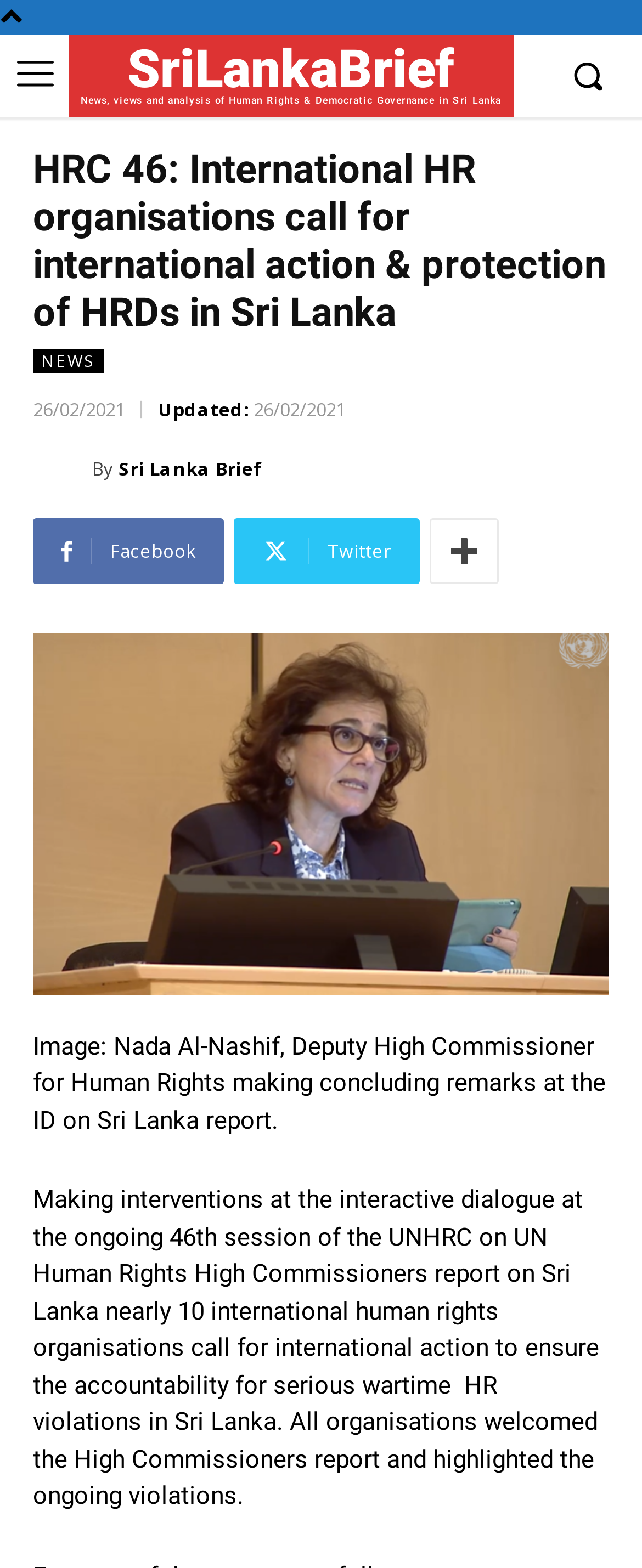Determine and generate the text content of the webpage's headline.

HRC 46: International HR organisations call for international action & protection of HRDs in Sri Lanka